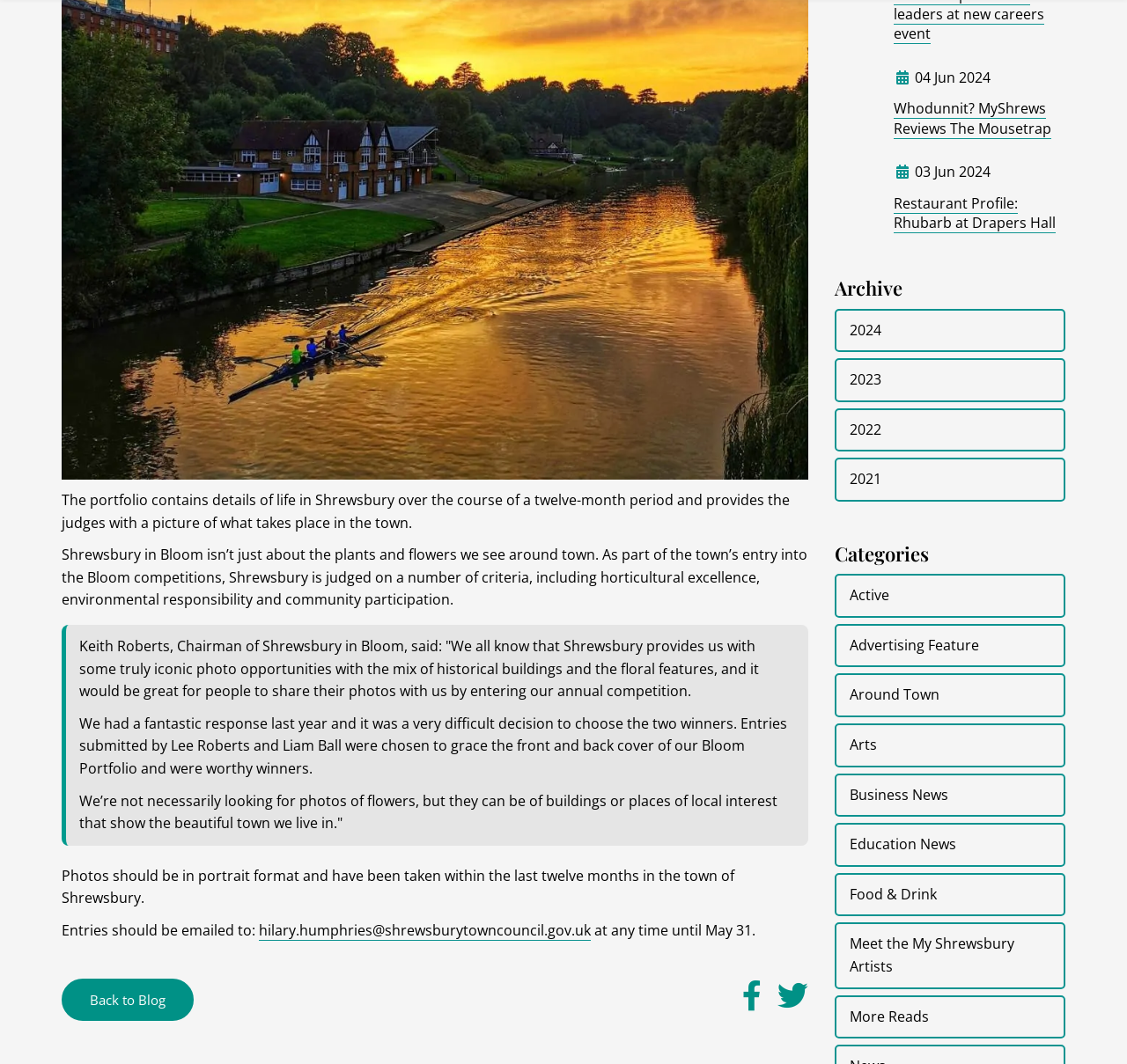Given the element description "www.instepchildrensphysio.com", identify the bounding box of the corresponding UI element.

None